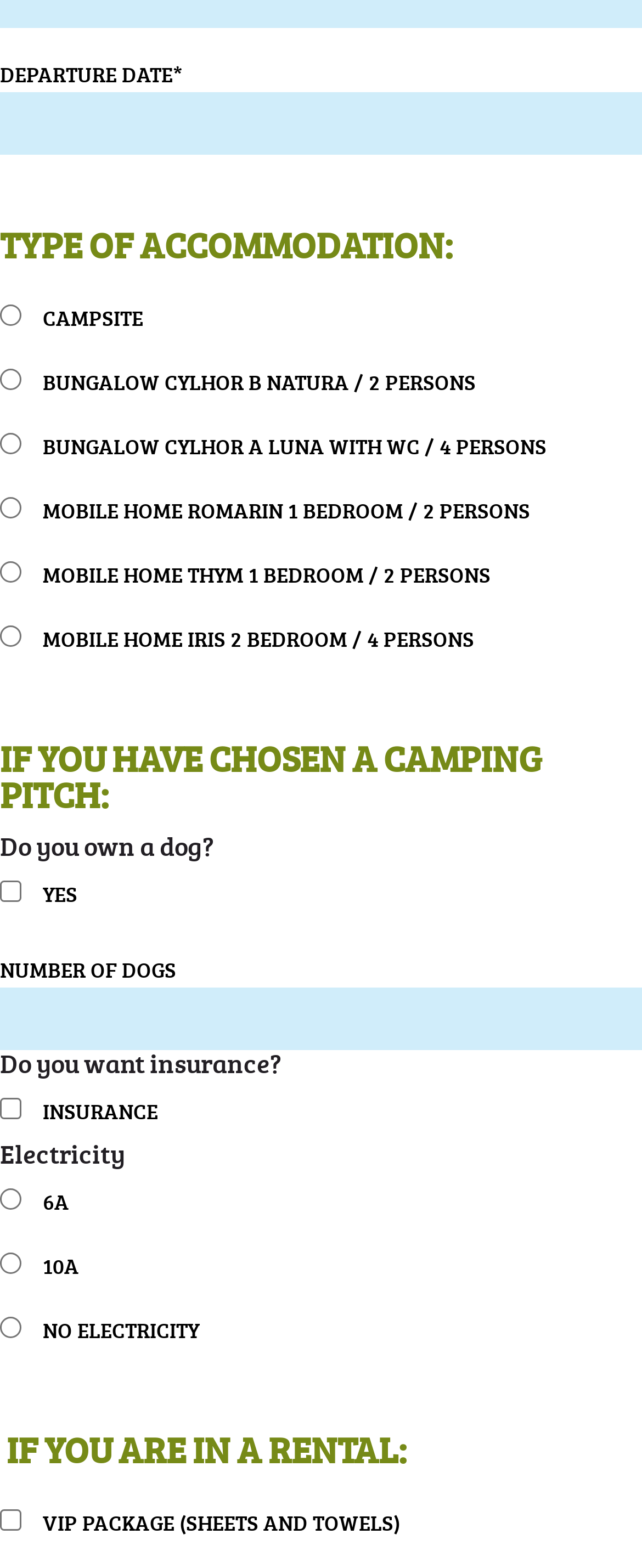Please answer the following question using a single word or phrase: 
How many options are there for electricity?

3